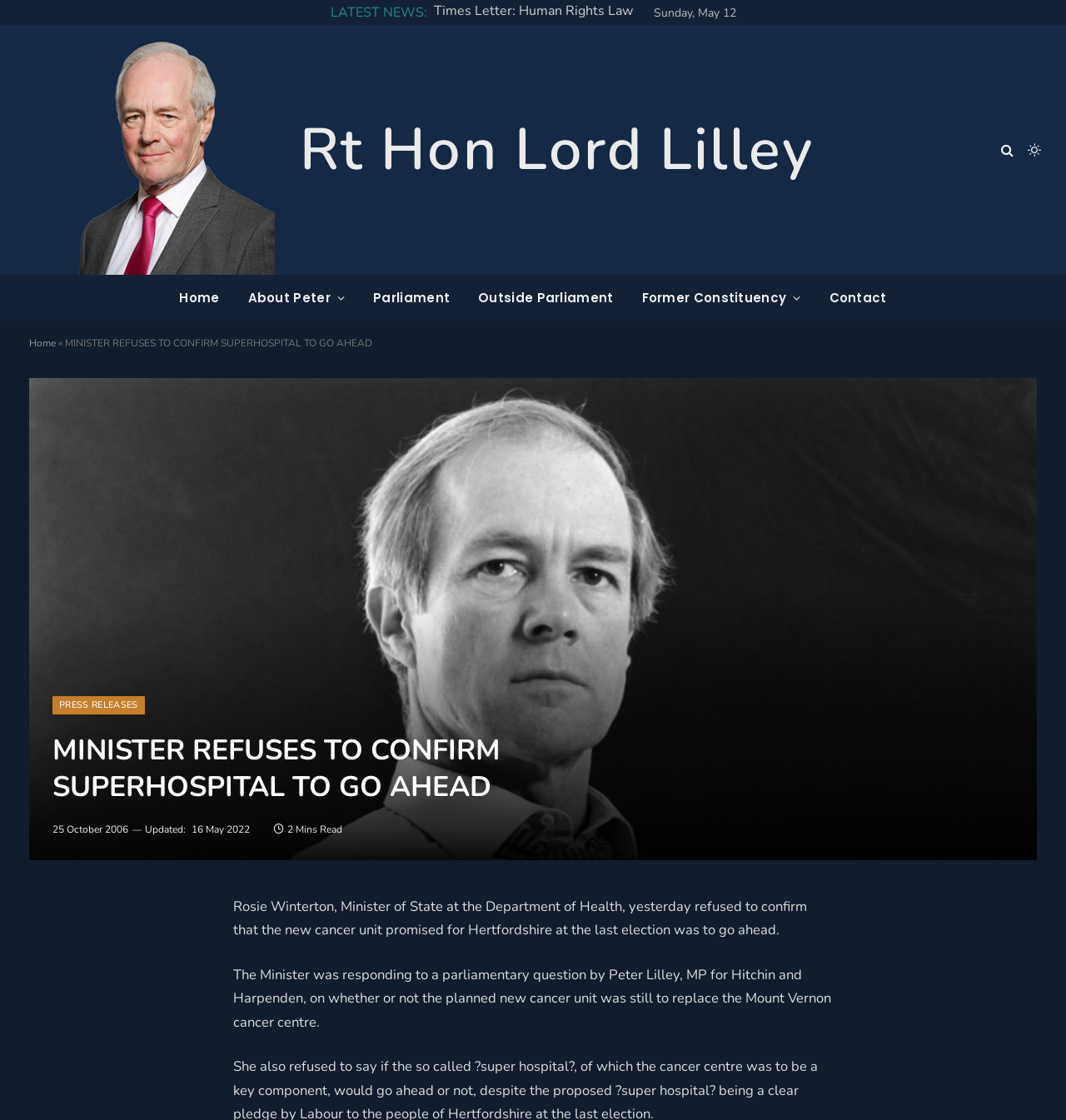What is the date of the press release?
Kindly give a detailed and elaborate answer to the question.

I found this answer by looking at the time element in the webpage, specifically the text '25 October 2006' which is located below the heading 'MINISTER REFUSES TO CONFIRM SUPERHOSPITAL TO GO AHEAD'.